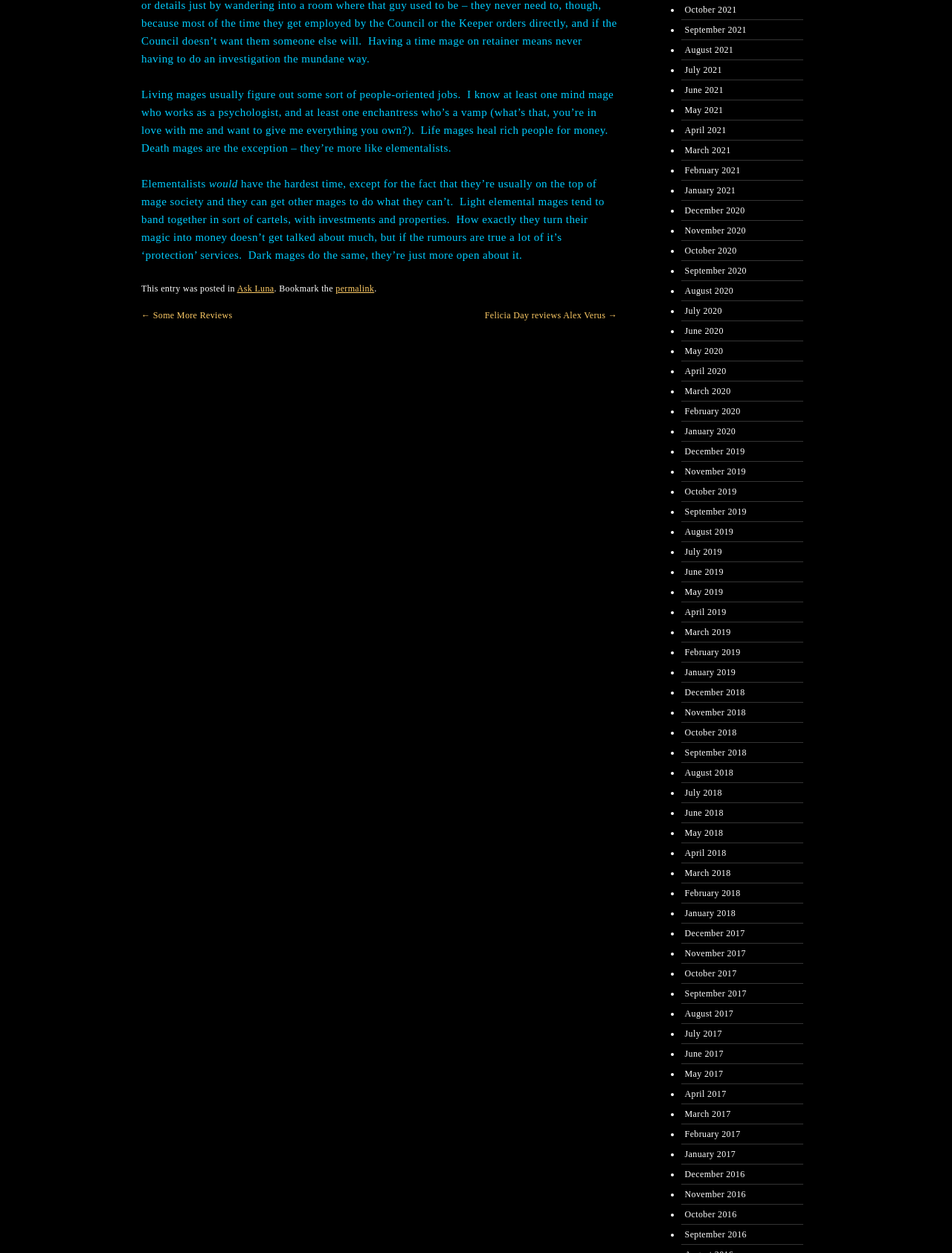What do living mages usually figure out?
Answer the question with a single word or phrase by looking at the picture.

people-oriented jobs